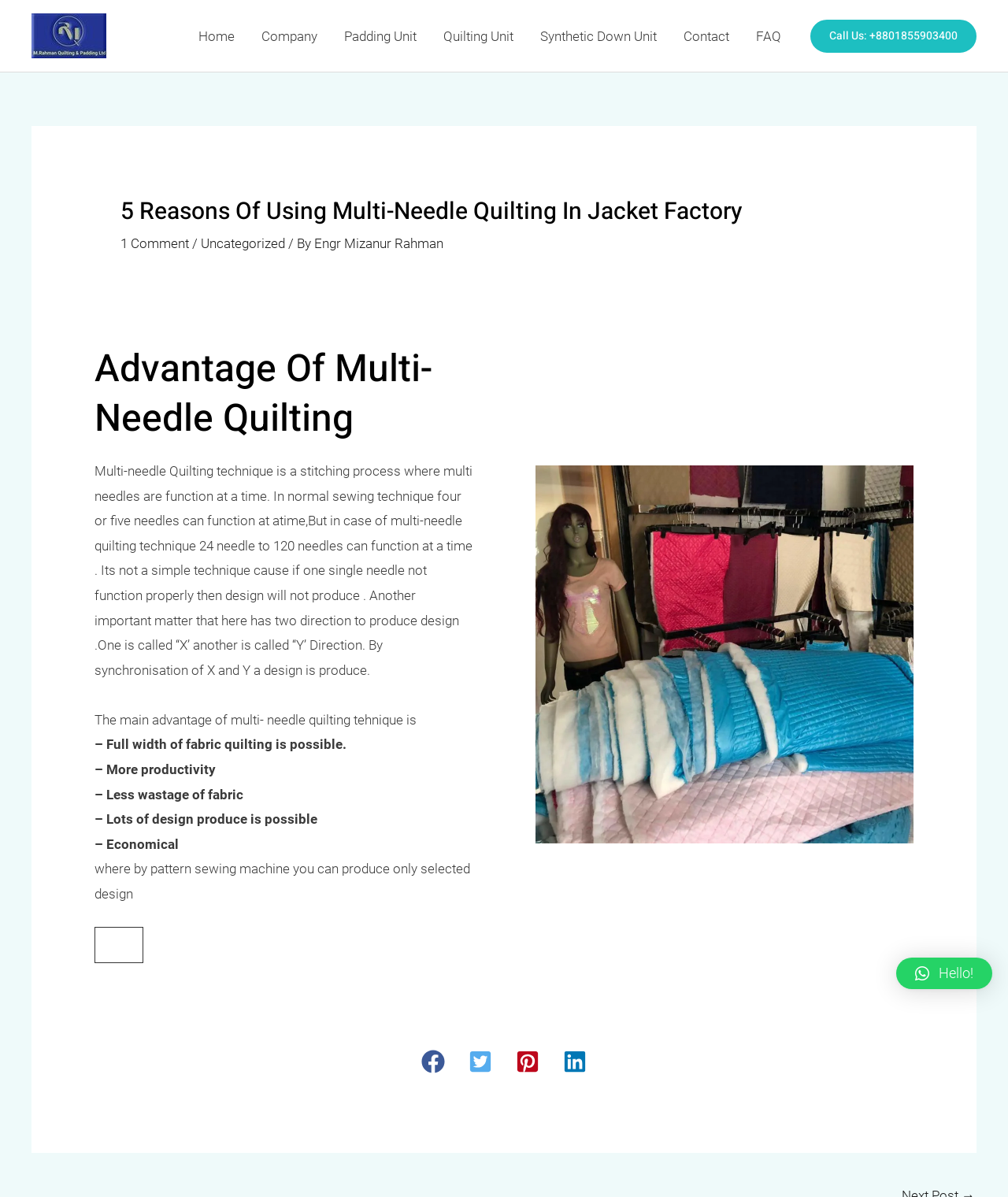Show the bounding box coordinates of the region that should be clicked to follow the instruction: "Click the logo of MRQP Ltd."

[0.031, 0.011, 0.105, 0.049]